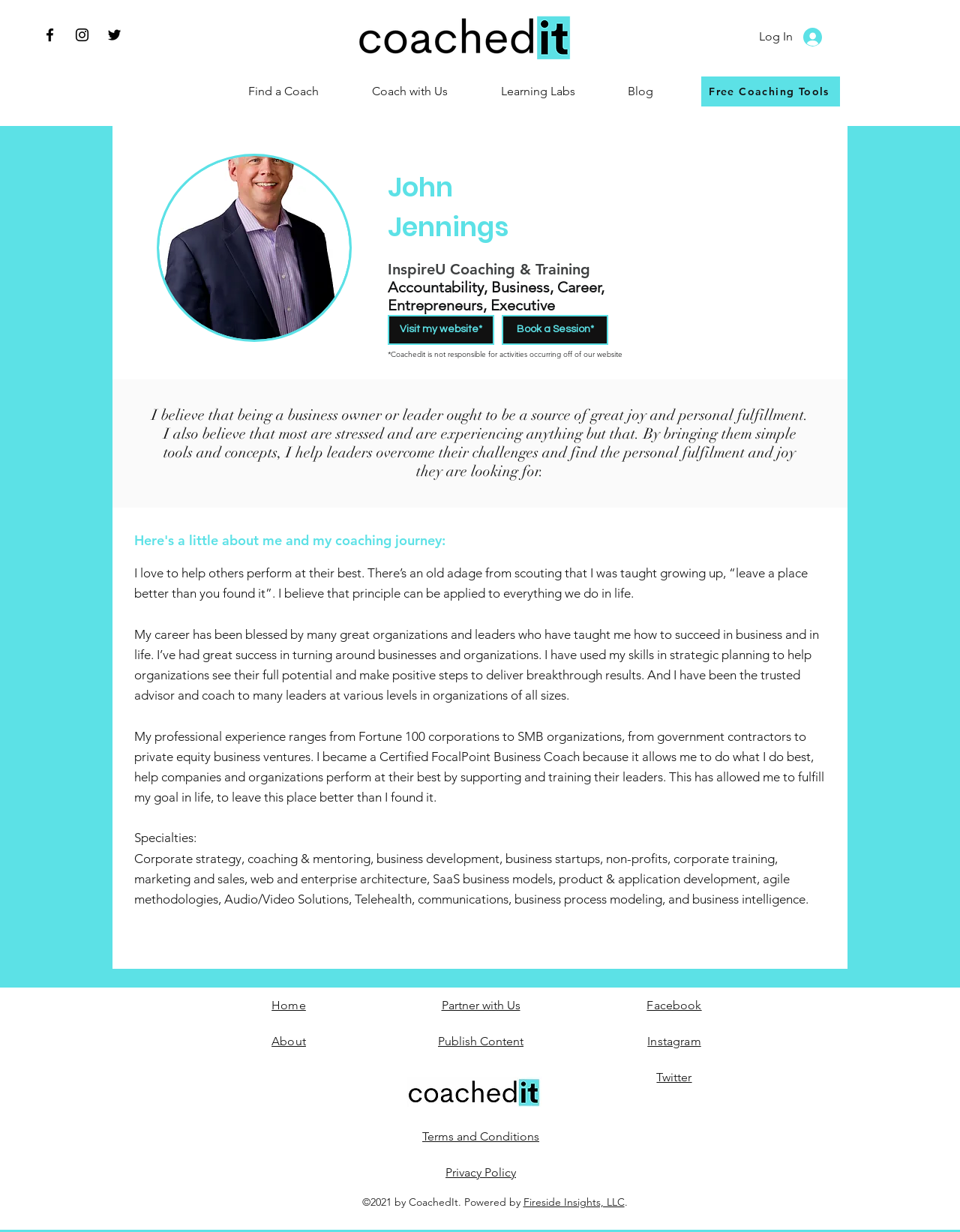What is the coach's name? Using the information from the screenshot, answer with a single word or phrase.

John Jennings